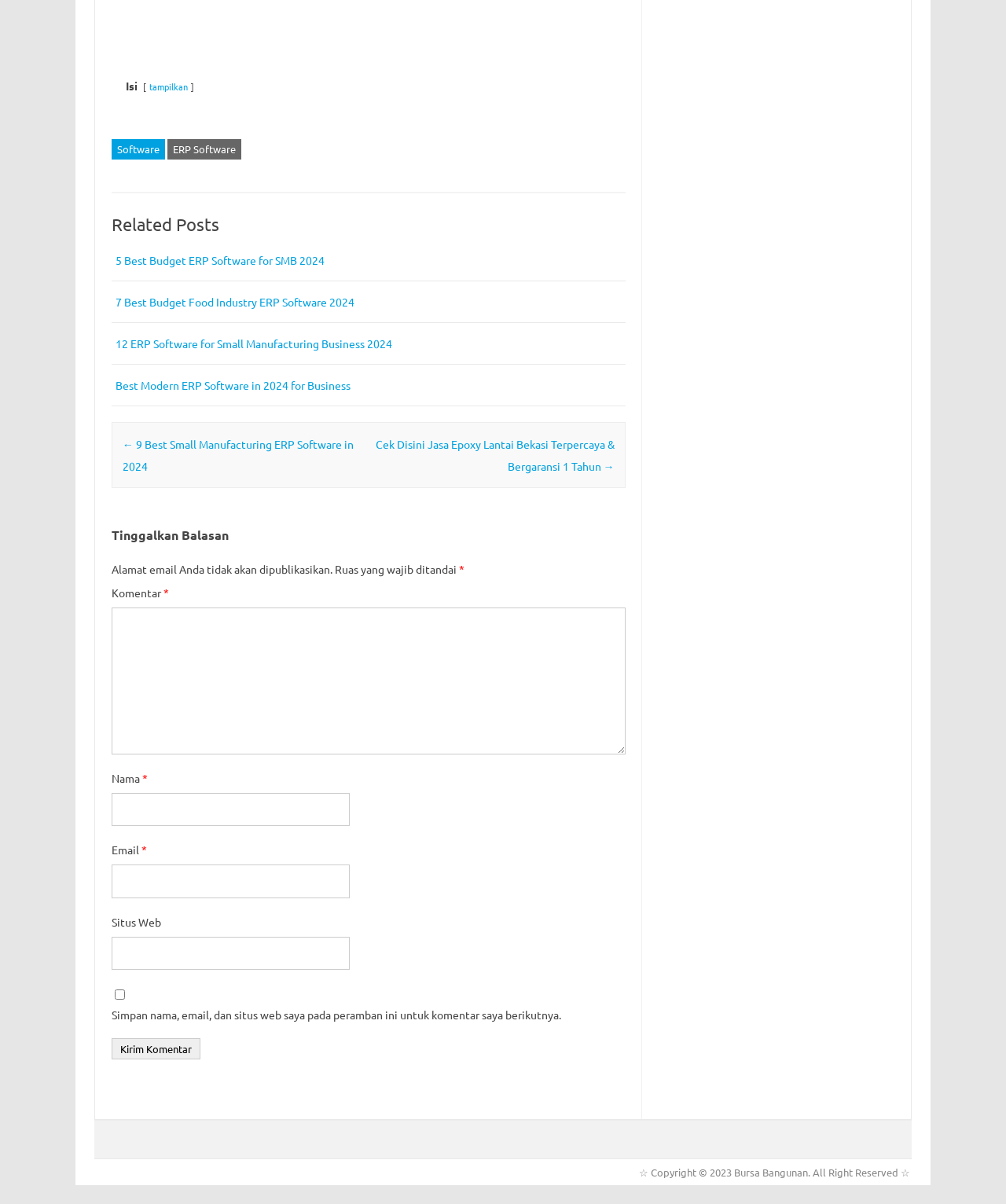Please identify the bounding box coordinates of the area that needs to be clicked to follow this instruction: "Click the '5 Best Budget ERP Software for SMB 2024' link".

[0.115, 0.21, 0.322, 0.222]